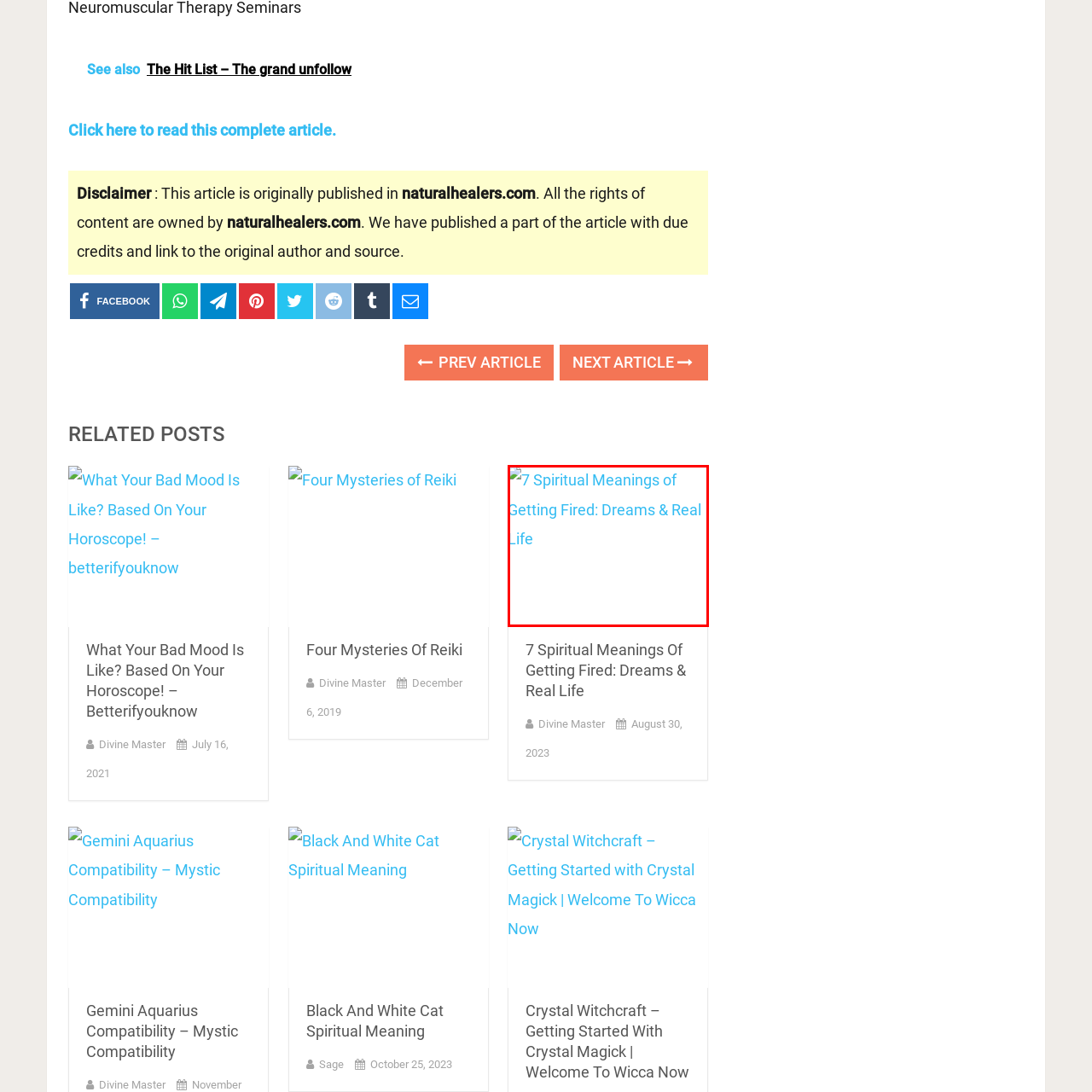Is the article about real-life scenarios only?
Look at the image contained within the red bounding box and provide a detailed answer based on the visual details you can infer from it.

The caption states that the article explores spiritual interpretations connected to the experience of being fired in both dream contexts and real-life scenarios, which means it covers both aspects, not just real-life scenarios.